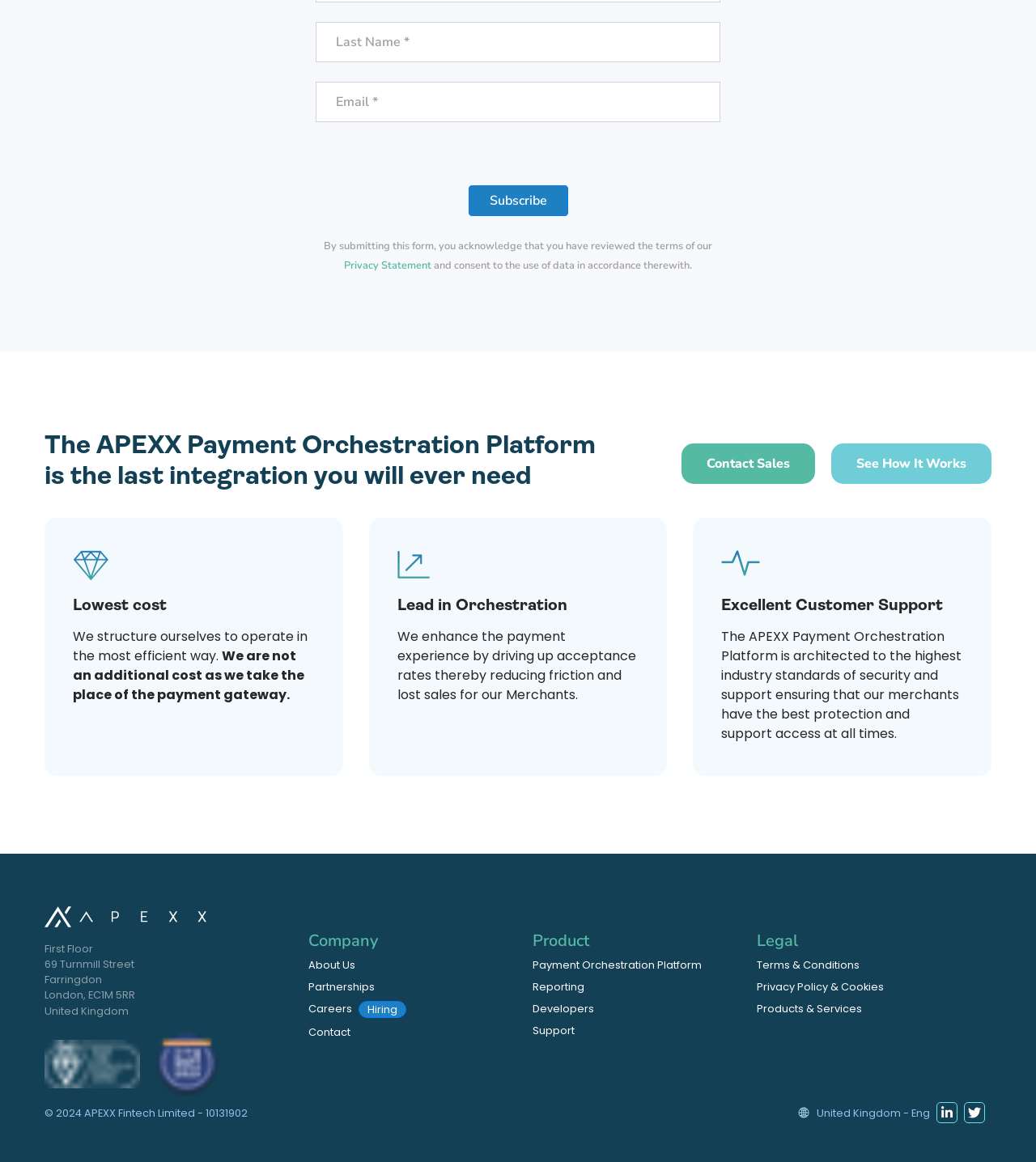Look at the image and answer the question in detail:
What is the year of copyright mentioned in the footer?

The year of copyright mentioned in the footer section of the webpage is 2024, as indicated by the text '© 2024'.